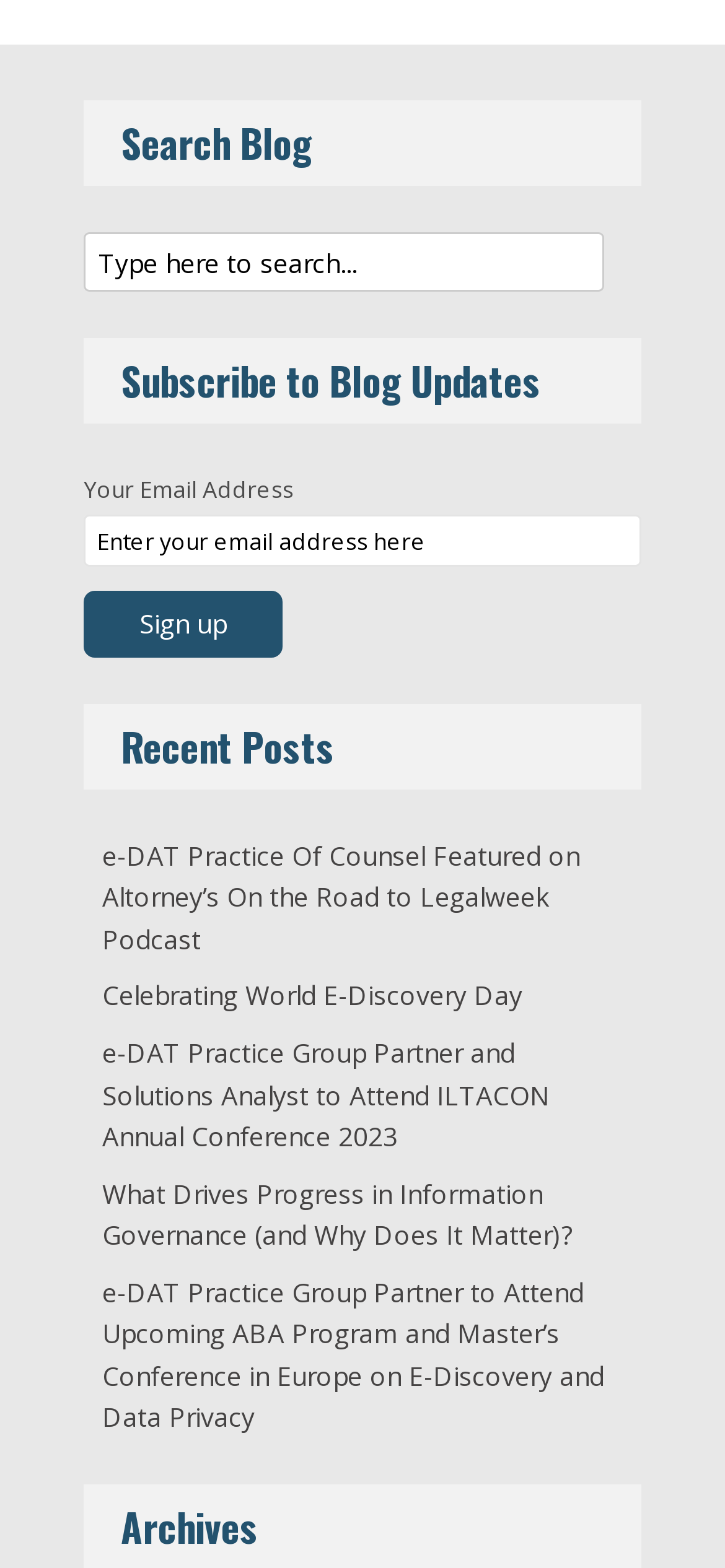Locate the bounding box coordinates of the area where you should click to accomplish the instruction: "Check the post about Celebrating World E-Discovery Day".

[0.141, 0.624, 0.721, 0.646]